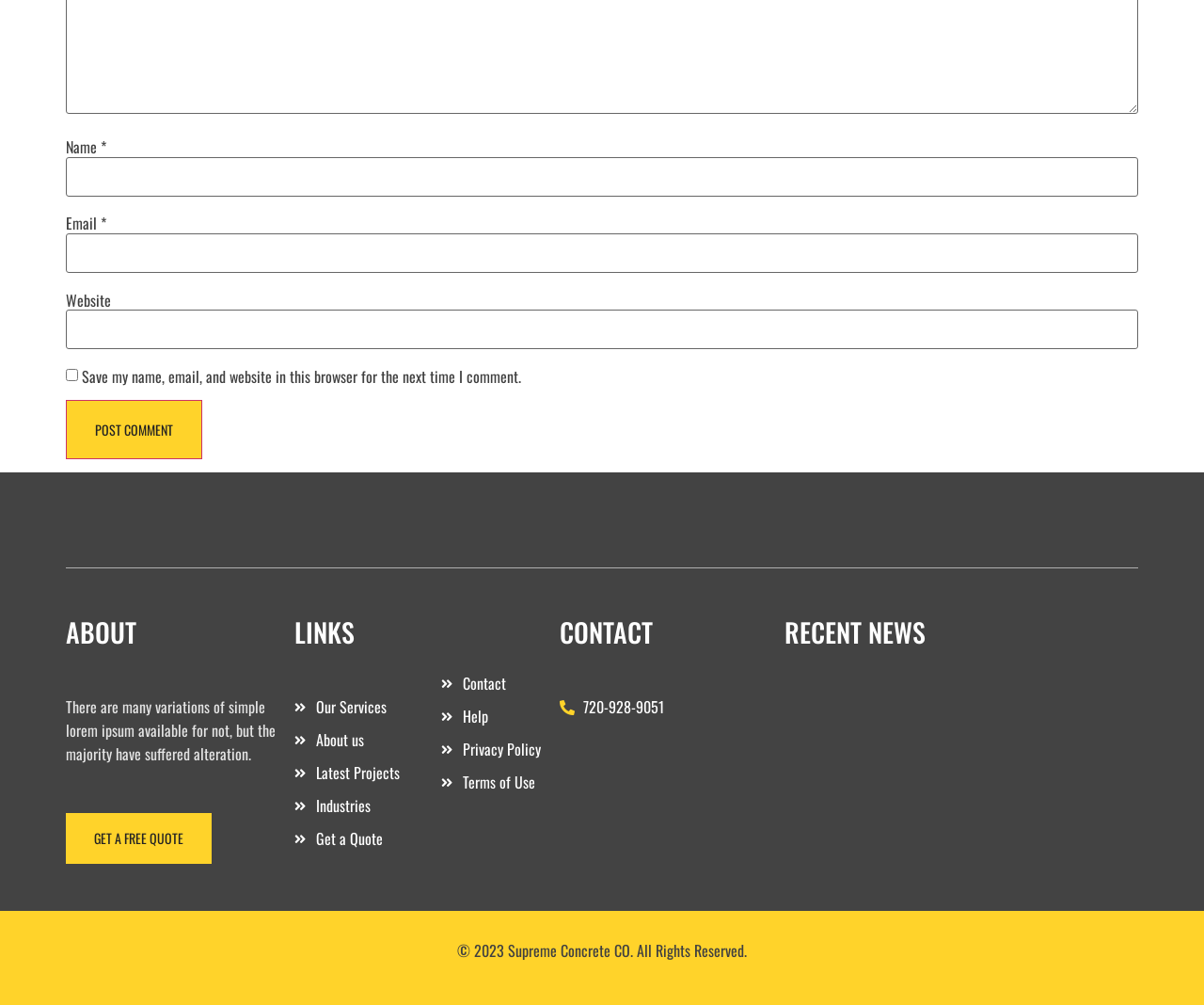How many links are there in the 'LINKS' section?
Using the image provided, answer with just one word or phrase.

5